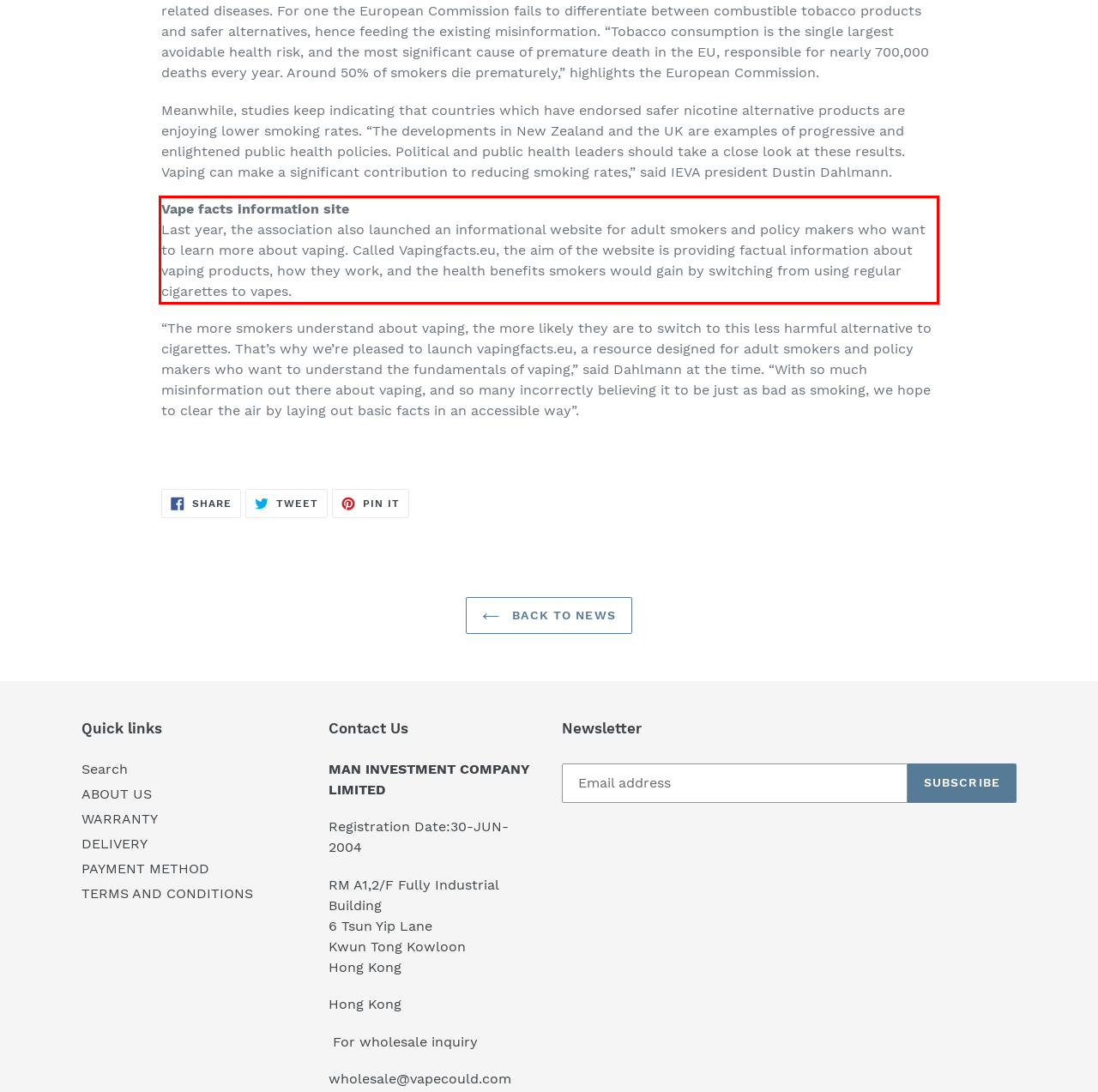Please extract the text content from the UI element enclosed by the red rectangle in the screenshot.

Vape facts information site Last year, the association also launched an informational website for adult smokers and policy makers who want to learn more about vaping. Called Vapingfacts.eu, the aim of the website is providing factual information about vaping products, how they work, and the health benefits smokers would gain by switching from using regular cigarettes to vapes.